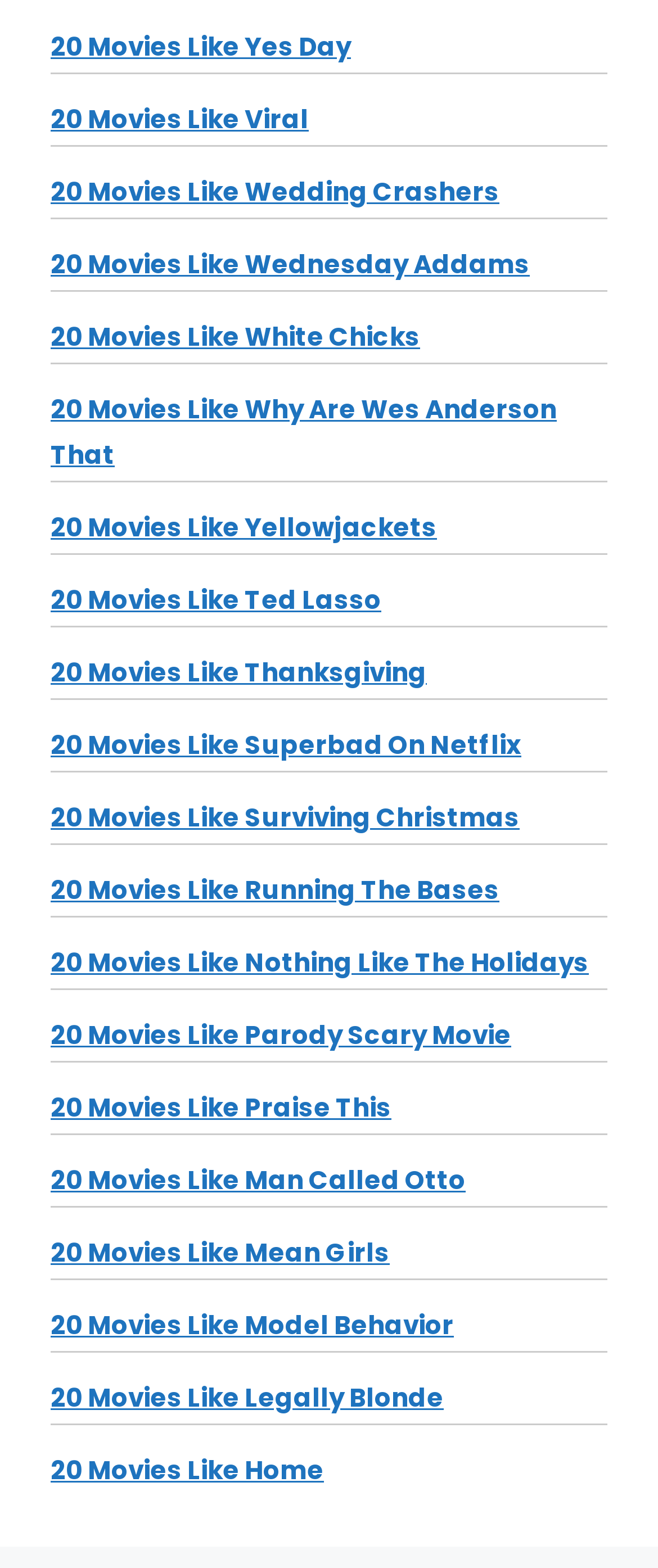How many links are present on the webpage?
Look at the image and provide a short answer using one word or a phrase.

24